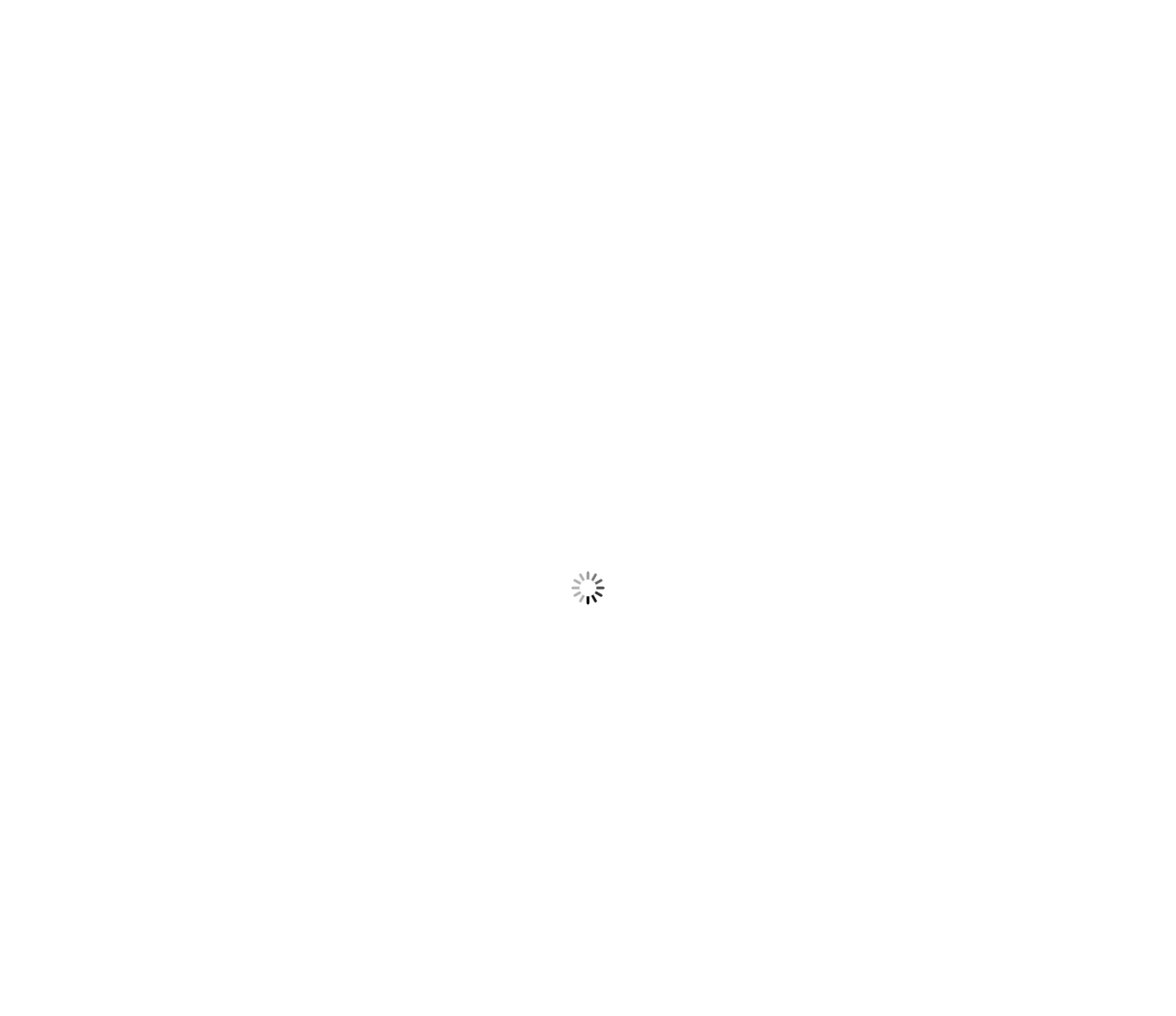Point out the bounding box coordinates of the section to click in order to follow this instruction: "Click the ABOUT link".

[0.531, 0.0, 0.572, 0.081]